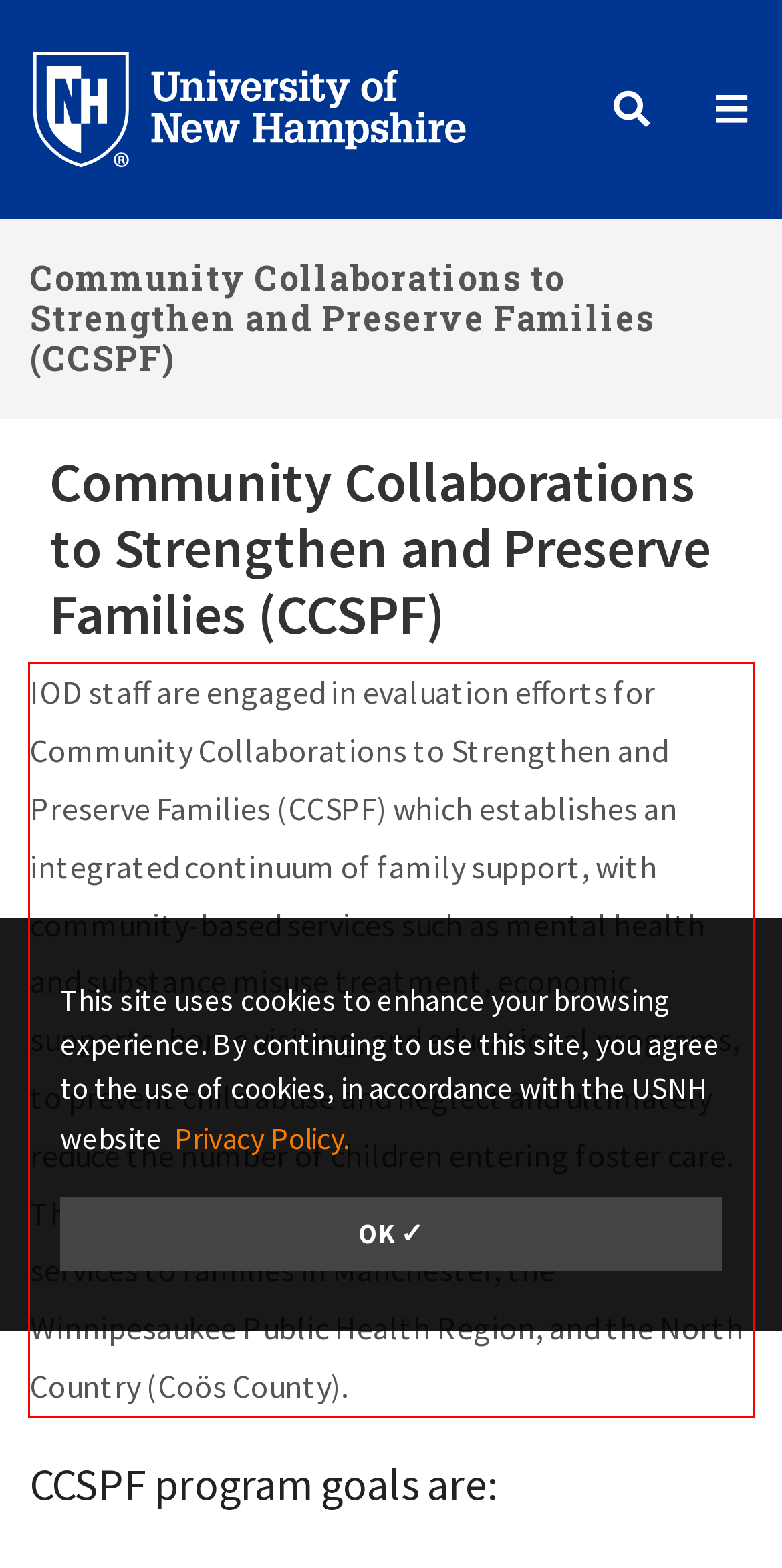You are provided with a screenshot of a webpage that includes a red bounding box. Extract and generate the text content found within the red bounding box.

IOD staff are engaged in evaluation efforts for Community Collaborations to Strengthen and Preserve Families (CCSPF) which establishes an integrated continuum of family support, with community-based services such as mental health and substance misuse treatment, economic supports, home visiting, and educational programs, to prevent child abuse and neglect and ultimately reduce the number of children entering foster care. Three NH project sites are currently providing services to families in Manchester, the Winnipesaukee Public Health Region, and the North Country (Coös County).